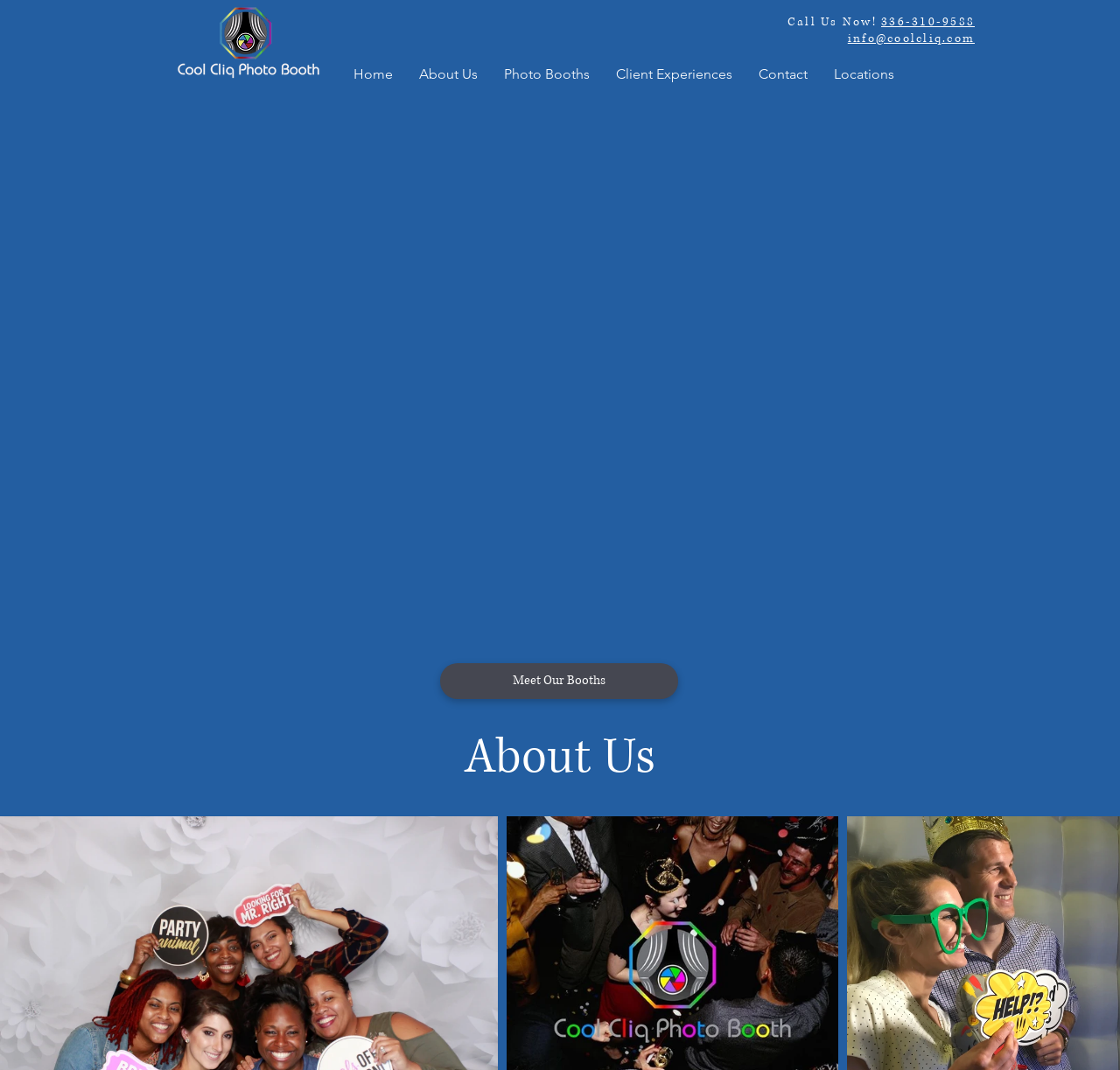What is the phone number to call?
Using the visual information, respond with a single word or phrase.

336-310-9588